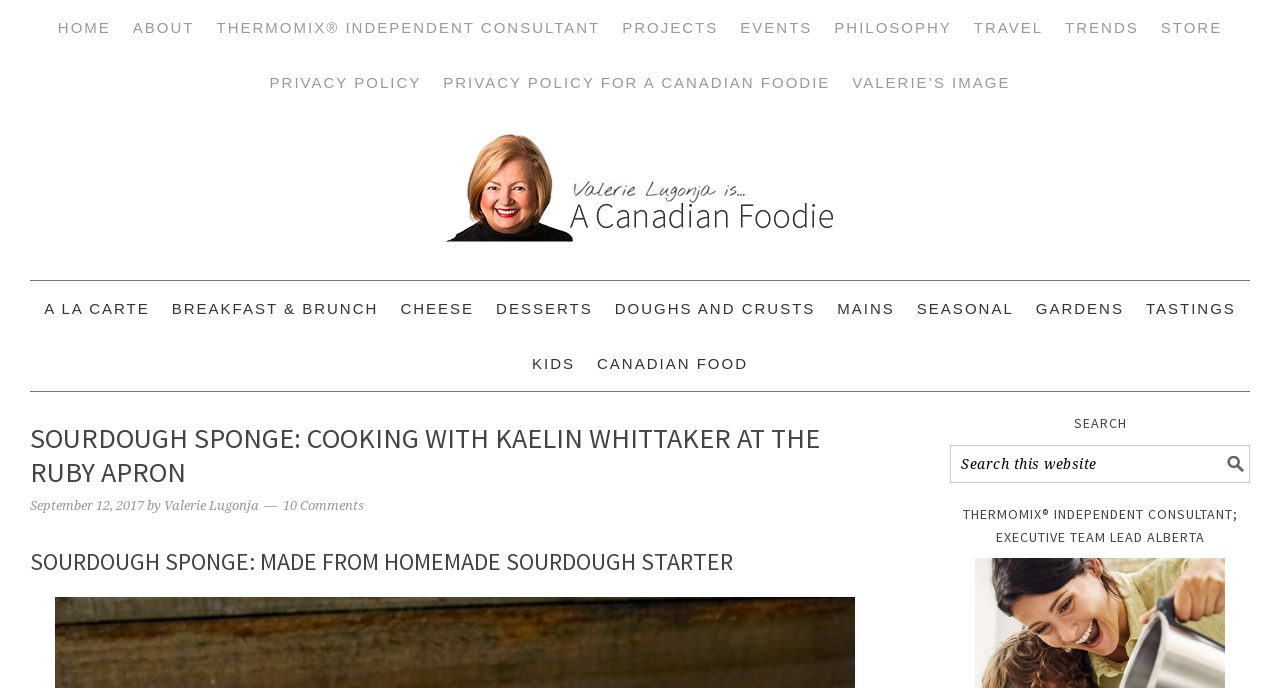Please find the bounding box coordinates of the clickable region needed to complete the following instruction: "go to home page". The bounding box coordinates must consist of four float numbers between 0 and 1, i.e., [left, top, right, bottom].

[0.037, 0.0, 0.094, 0.08]